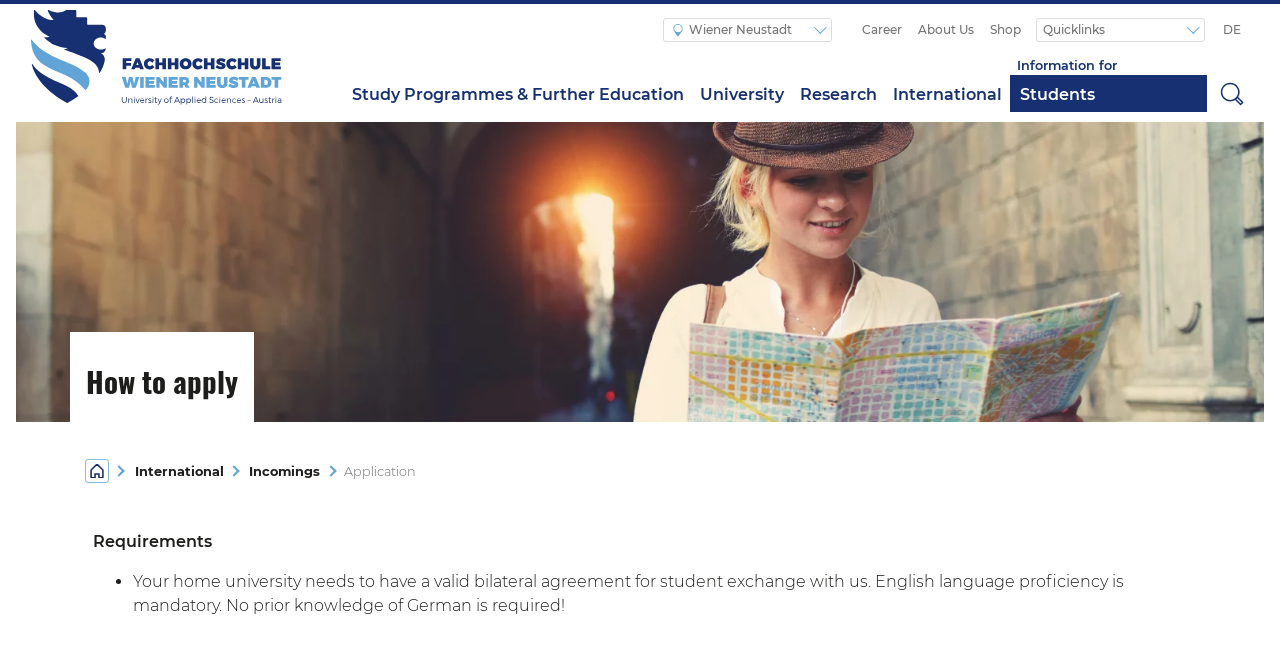Using the element description Study Programmes & Further Education, predict the bounding box coordinates for the UI element. Provide the coordinates in (top-left x, top-left y, bottom-right x, bottom-right y) format with values ranging from 0 to 1.

[0.269, 0.116, 0.541, 0.173]